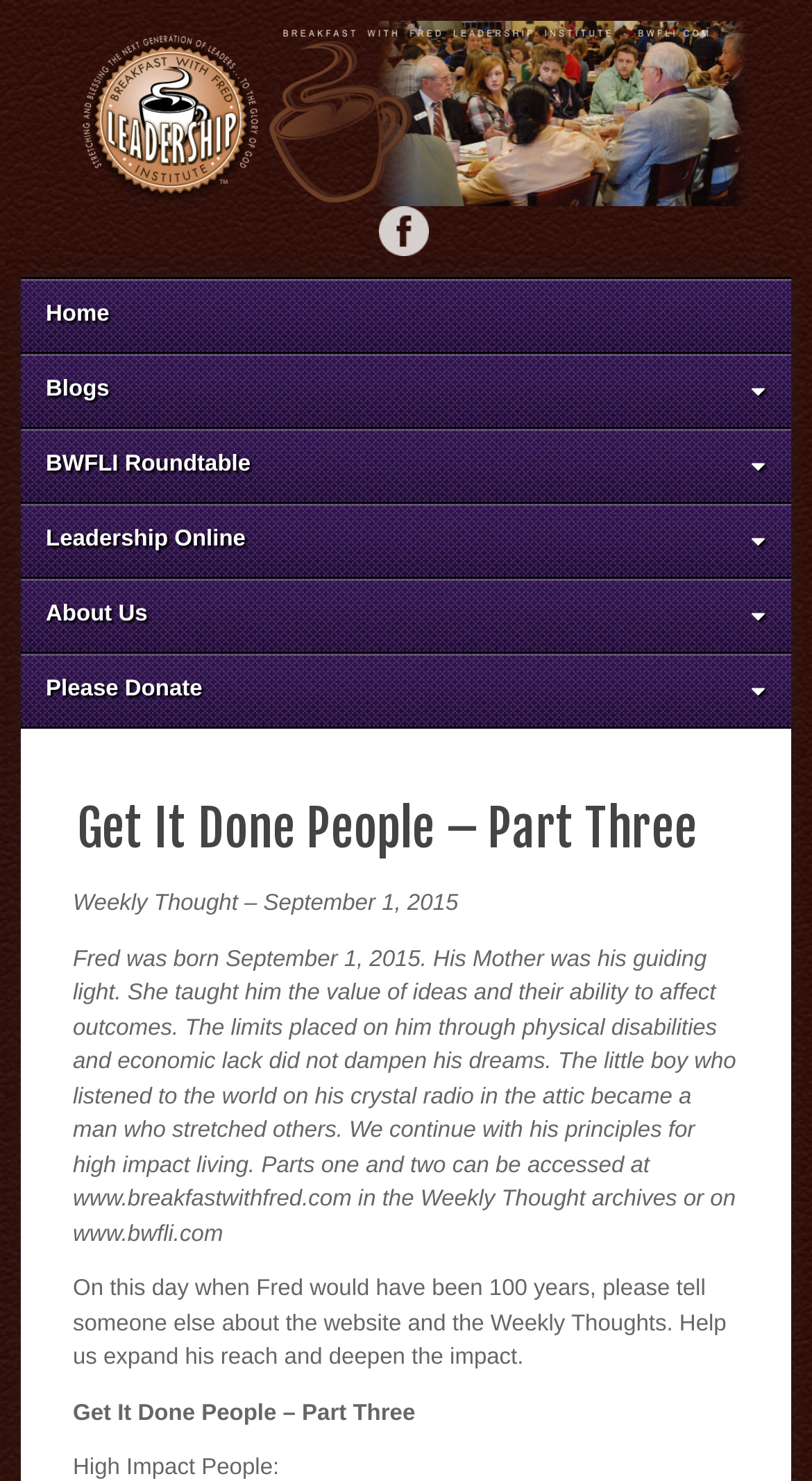Find the bounding box coordinates of the clickable region needed to perform the following instruction: "Donate to BWFLI". The coordinates should be provided as four float numbers between 0 and 1, i.e., [left, top, right, bottom].

[0.026, 0.442, 0.974, 0.491]